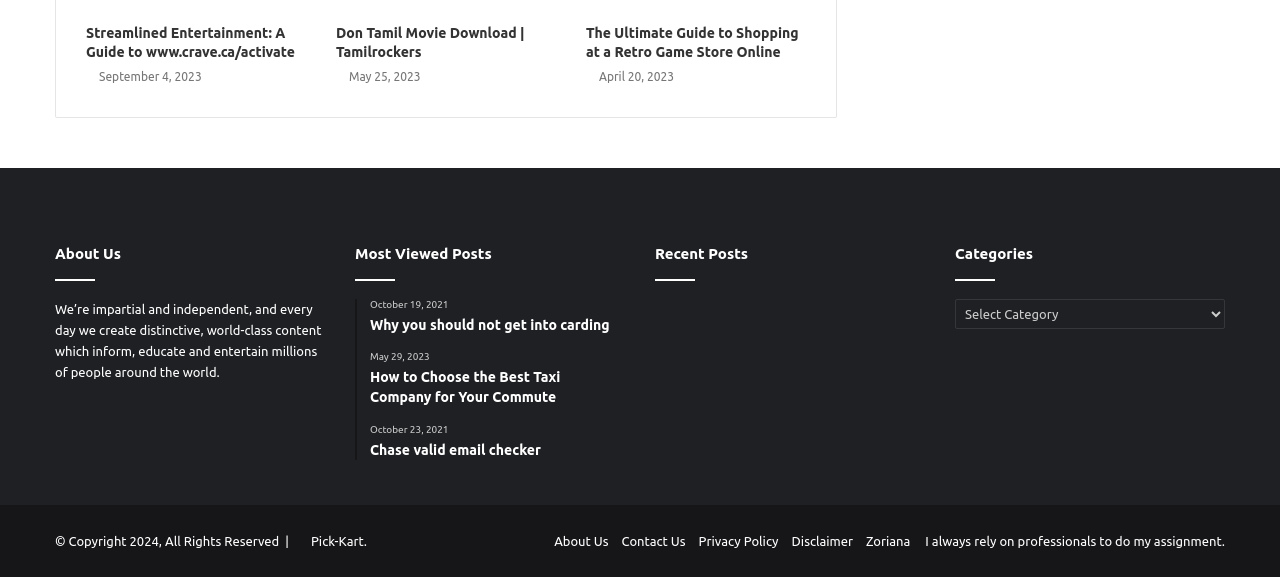Find the bounding box coordinates of the element to click in order to complete this instruction: "click the link to read about Streamlined Entertainment". The bounding box coordinates must be four float numbers between 0 and 1, denoted as [left, top, right, bottom].

[0.067, 0.043, 0.23, 0.104]